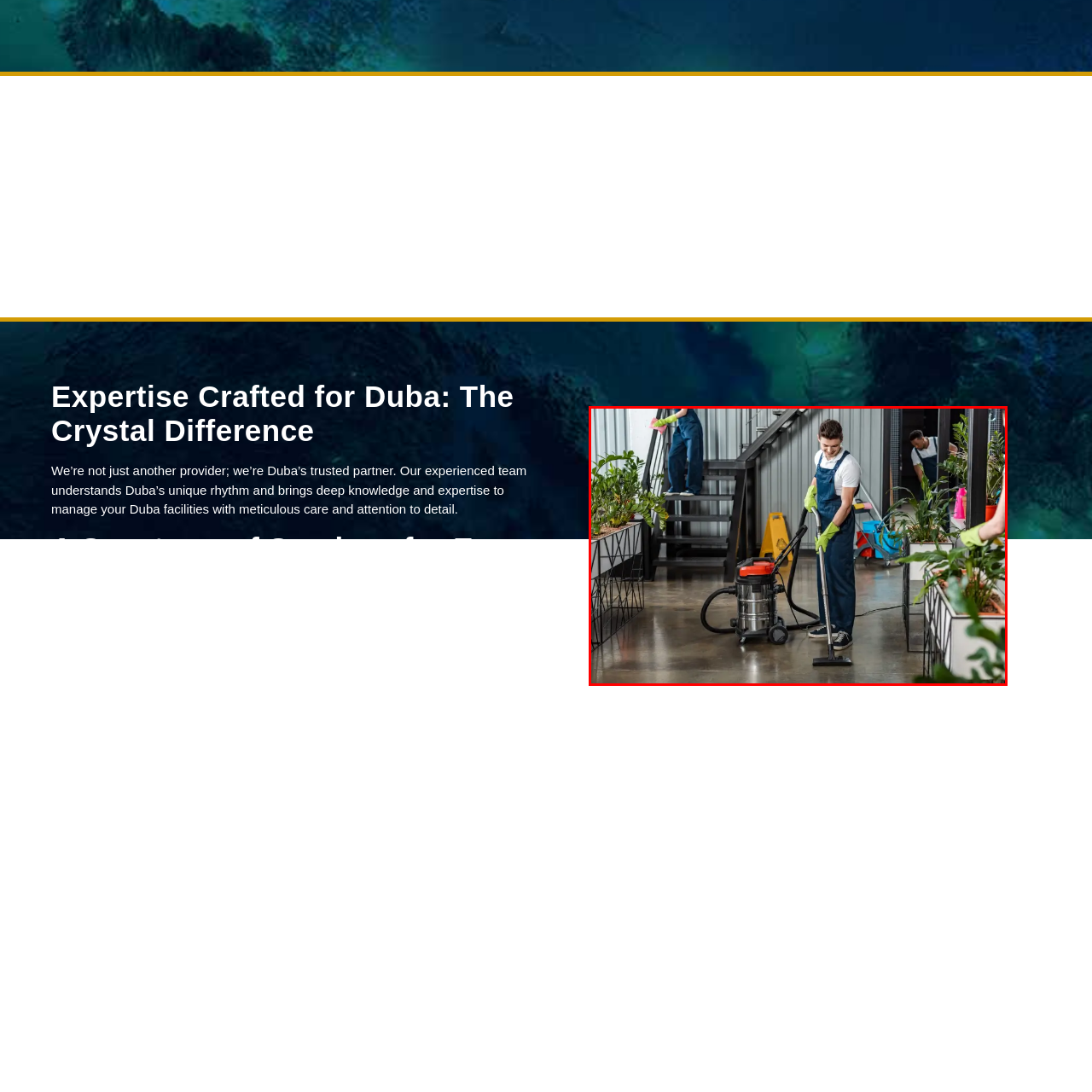How many team members are visible in the image?
Inspect the image within the red bounding box and respond with a detailed answer, leveraging all visible details.

One team member is visible in the foreground, using a vacuum cleaner to clean the floor, and another team member is visible in the background, also cleaning, indicating a collaborative effort in the facility management process.